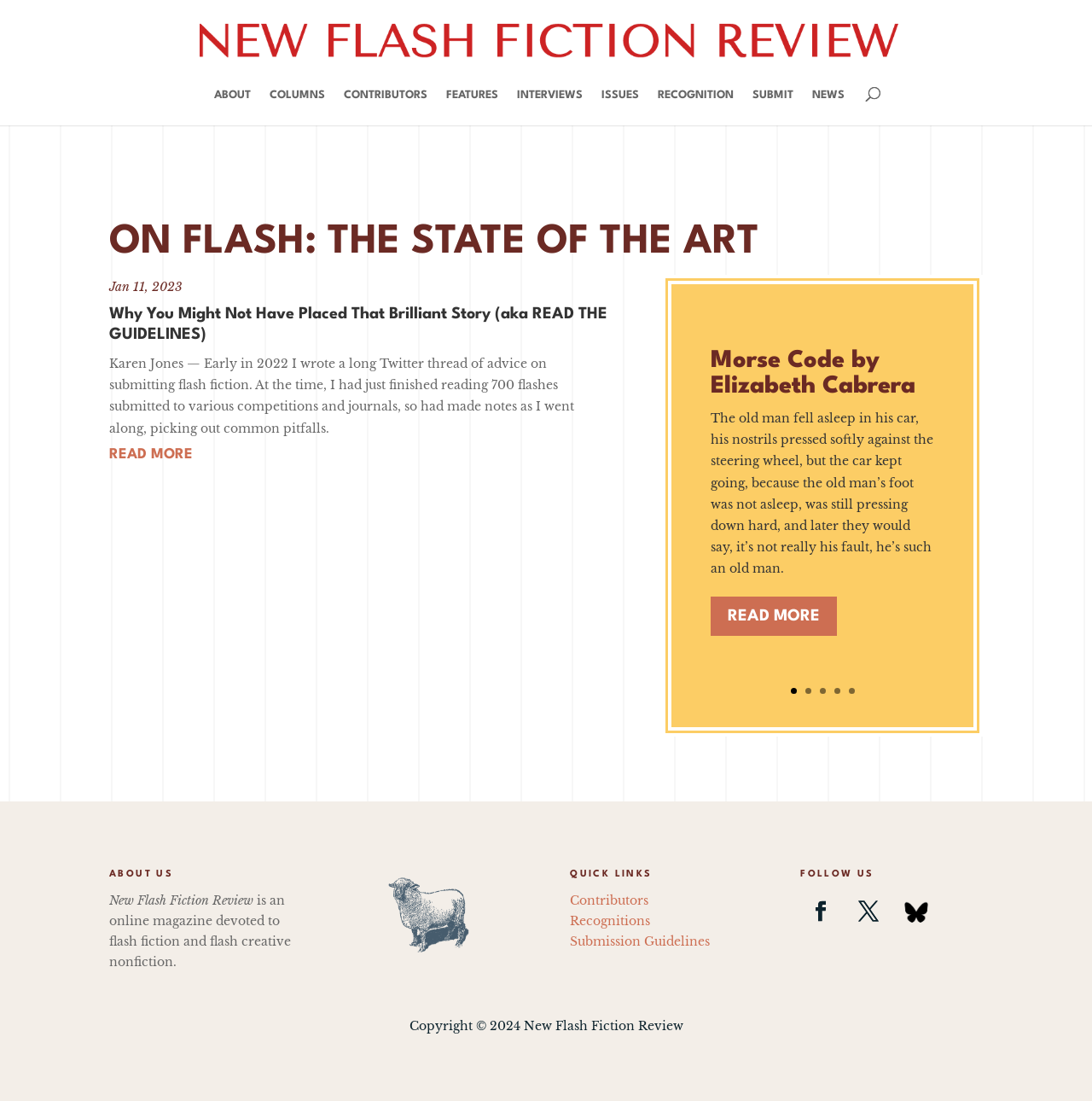What is the title of the website?
From the image, respond with a single word or phrase.

New Flash Fiction Review